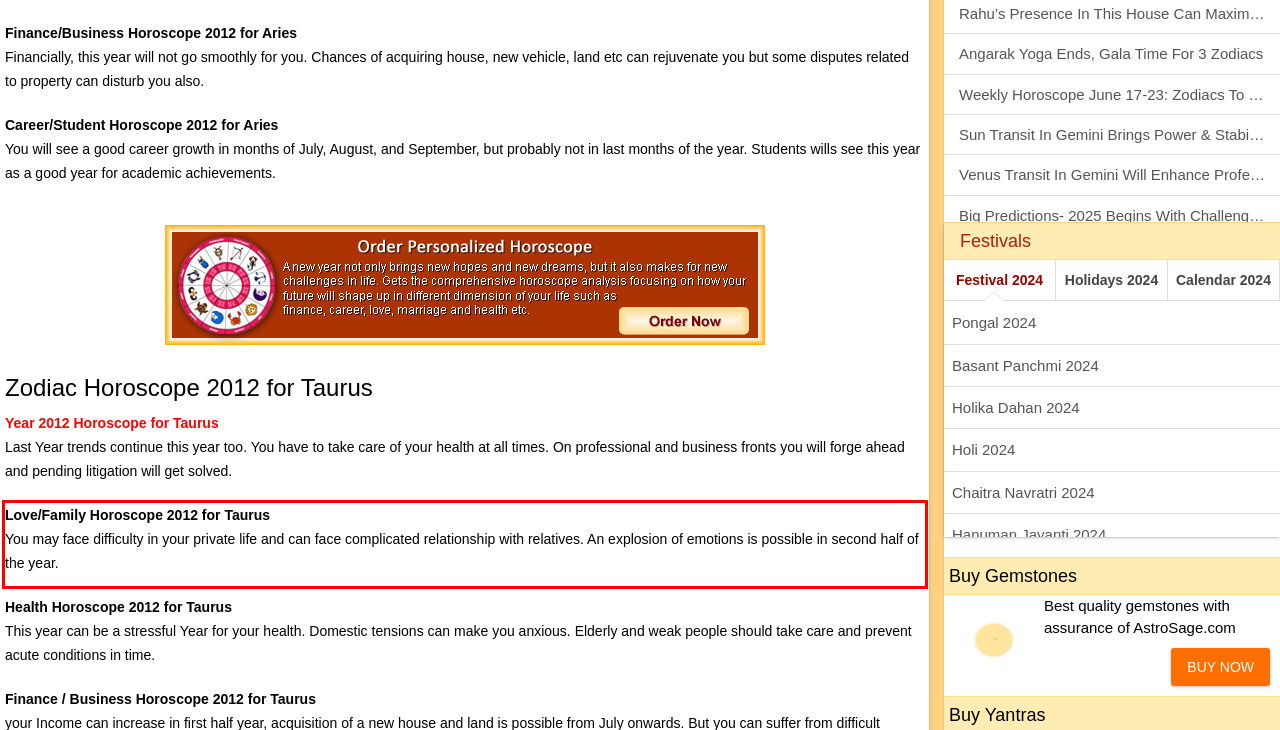Given a screenshot of a webpage, locate the red bounding box and extract the text it encloses.

Love/Family Horoscope 2012 for Taurus You may face difficulty in your private life and can face complicated relationship with relatives. An explosion of emotions is possible in second half of the year.